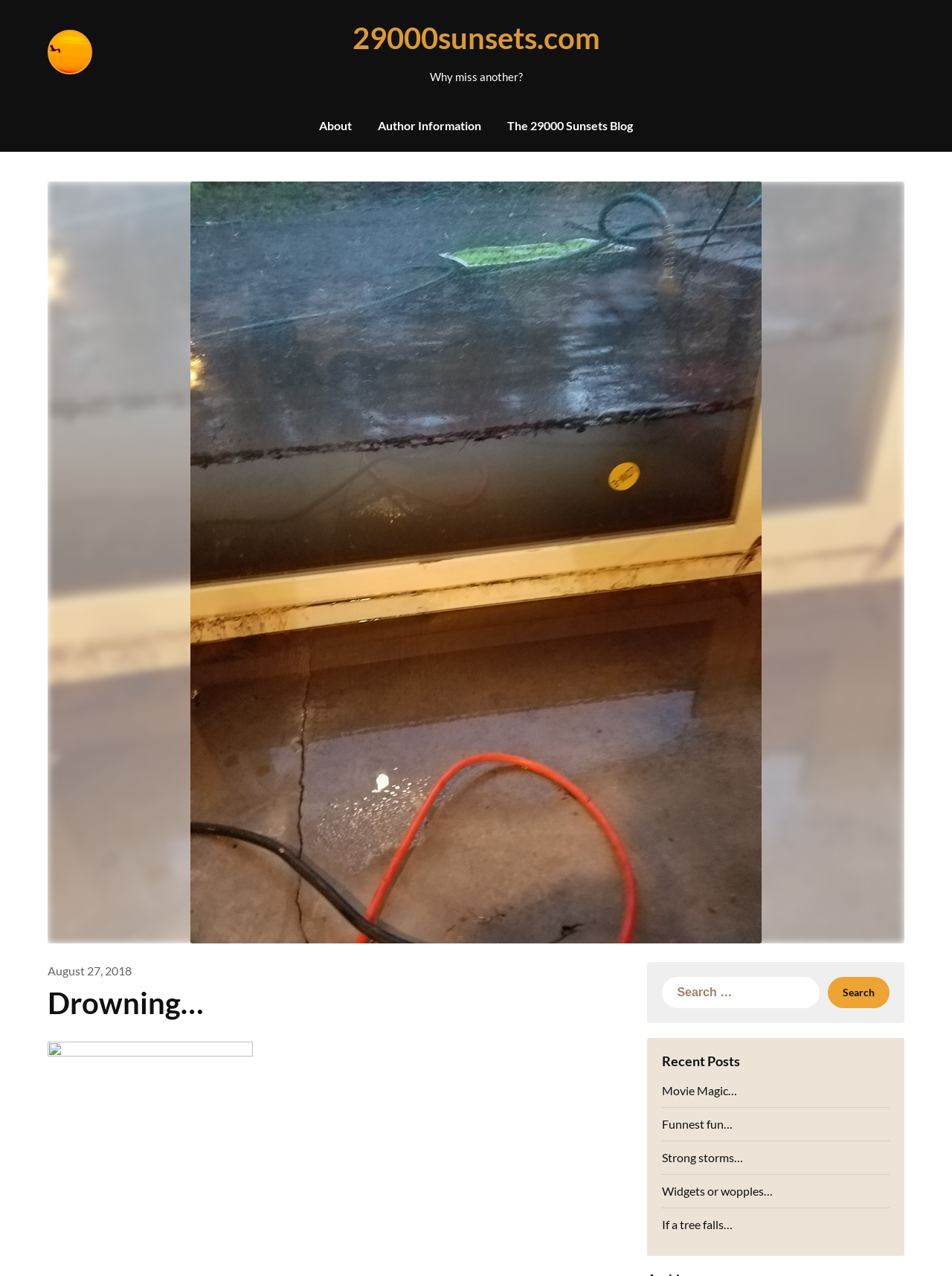What is the purpose of the search box?
Based on the image, respond with a single word or phrase.

To search the website